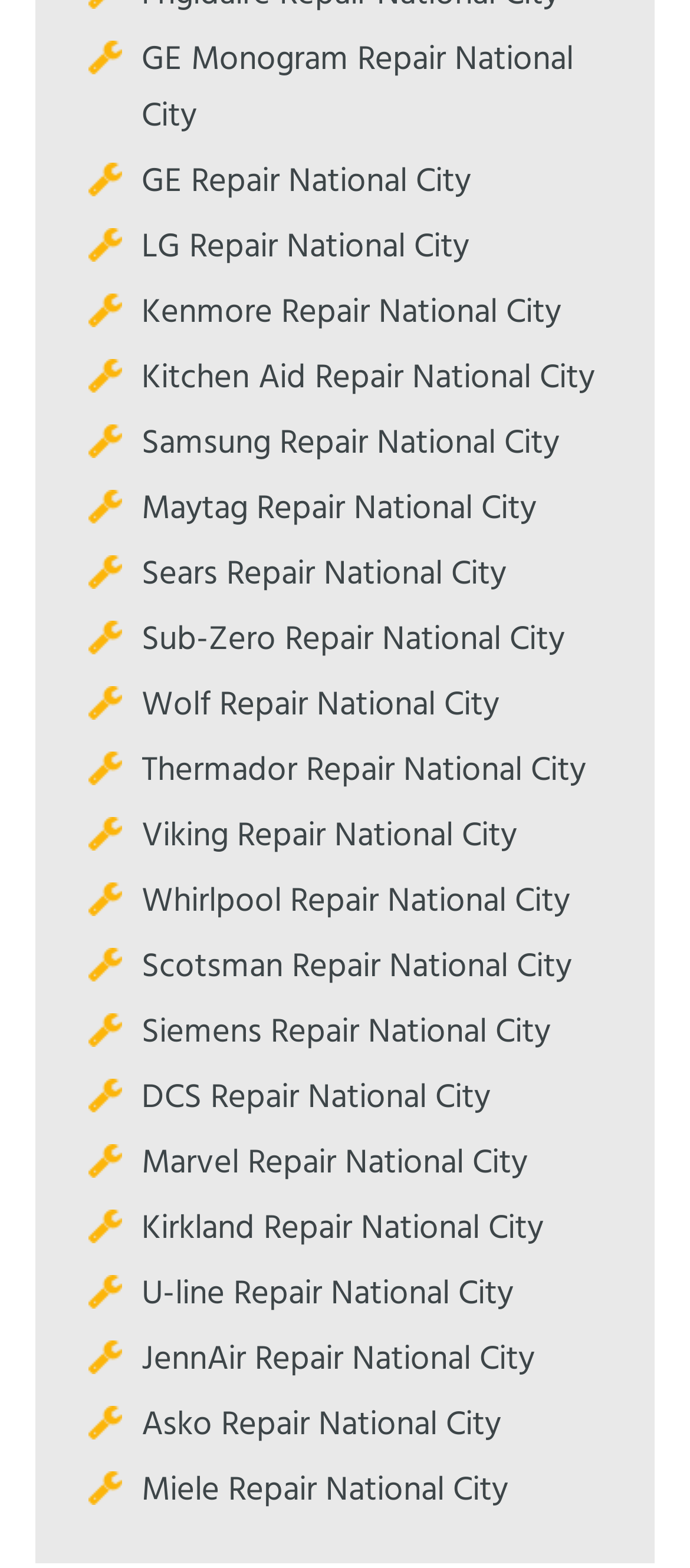Find and provide the bounding box coordinates for the UI element described with: "Asko Repair National City".

[0.205, 0.892, 0.726, 0.926]